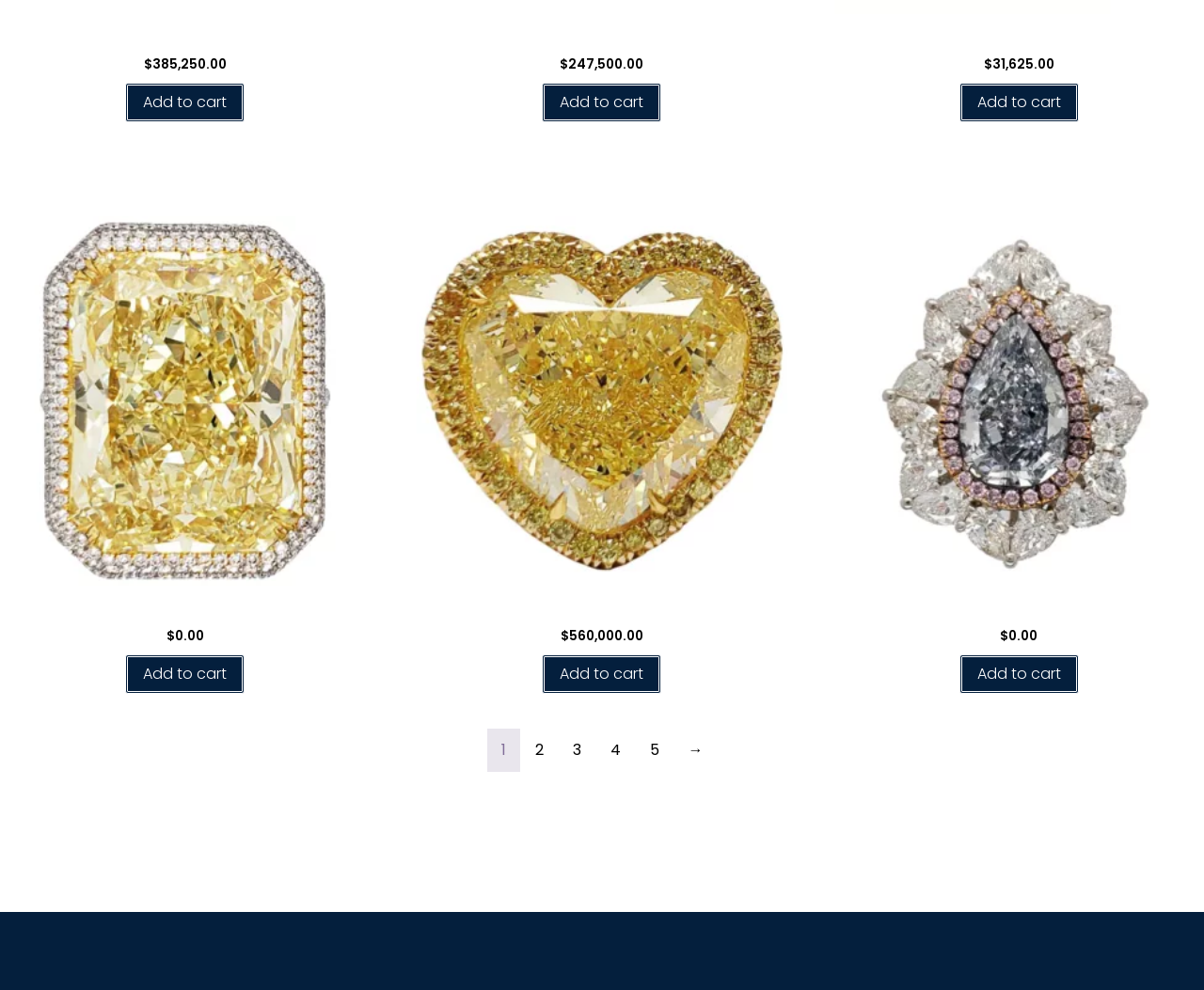Provide a brief response to the question below using one word or phrase:
How many pages of products are there?

More than 1